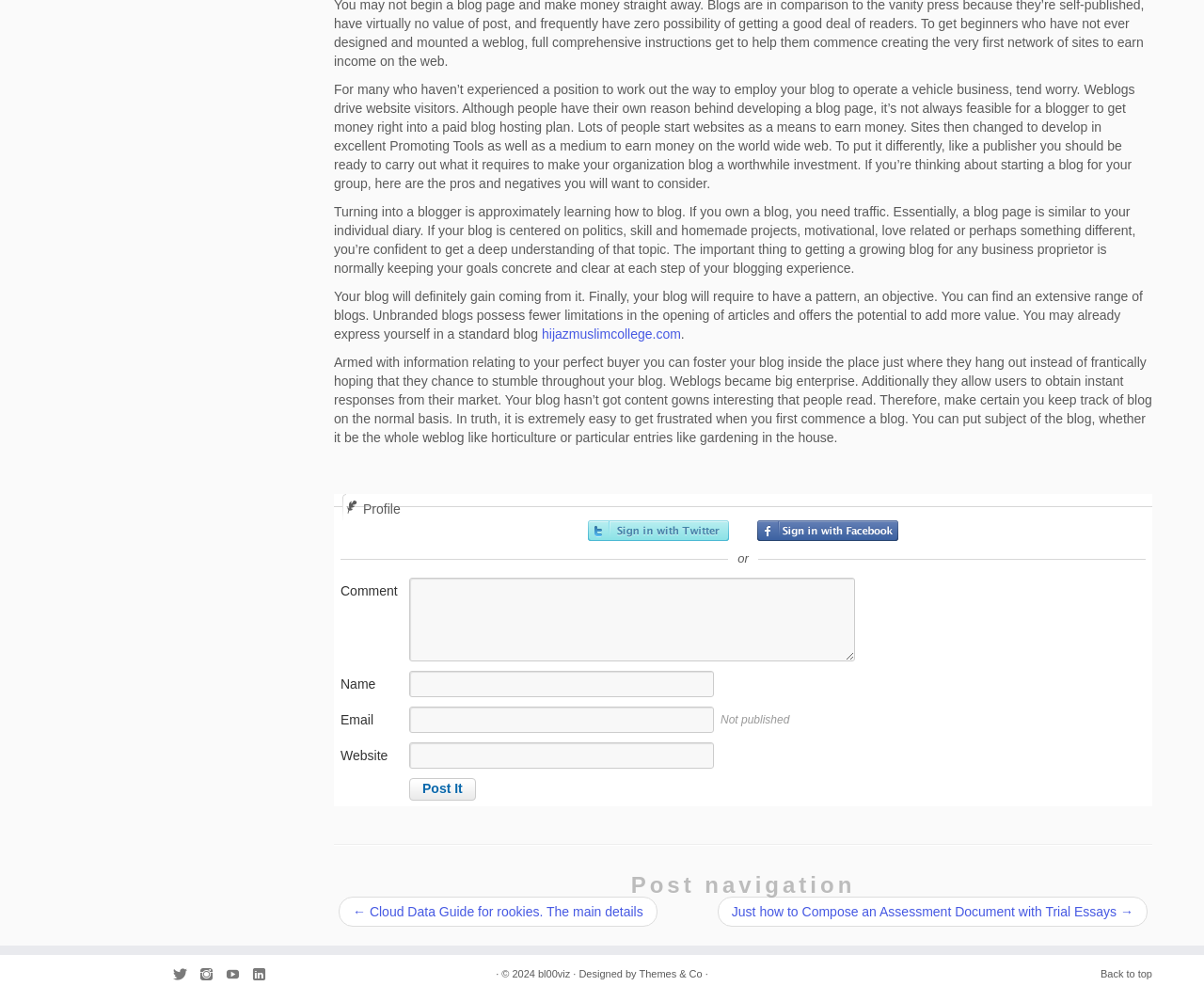Please determine the bounding box coordinates, formatted as (top-left x, top-left y, bottom-right x, bottom-right y), with all values as floating point numbers between 0 and 1. Identify the bounding box of the region described as: title="Follow me on LinkedIn"

[0.209, 0.966, 0.231, 0.982]